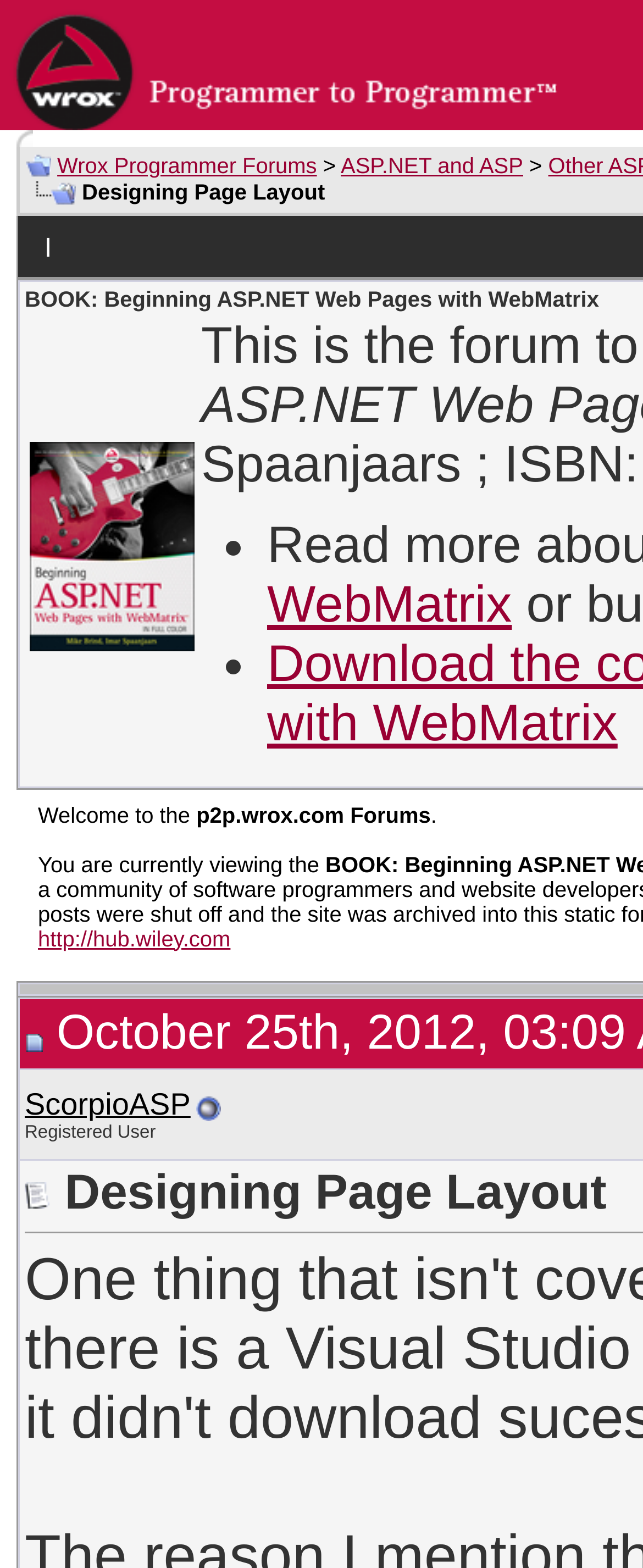Ascertain the bounding box coordinates for the UI element detailed here: "Wrox Programmer Forums". The coordinates should be provided as [left, top, right, bottom] with each value being a float between 0 and 1.

[0.089, 0.098, 0.493, 0.114]